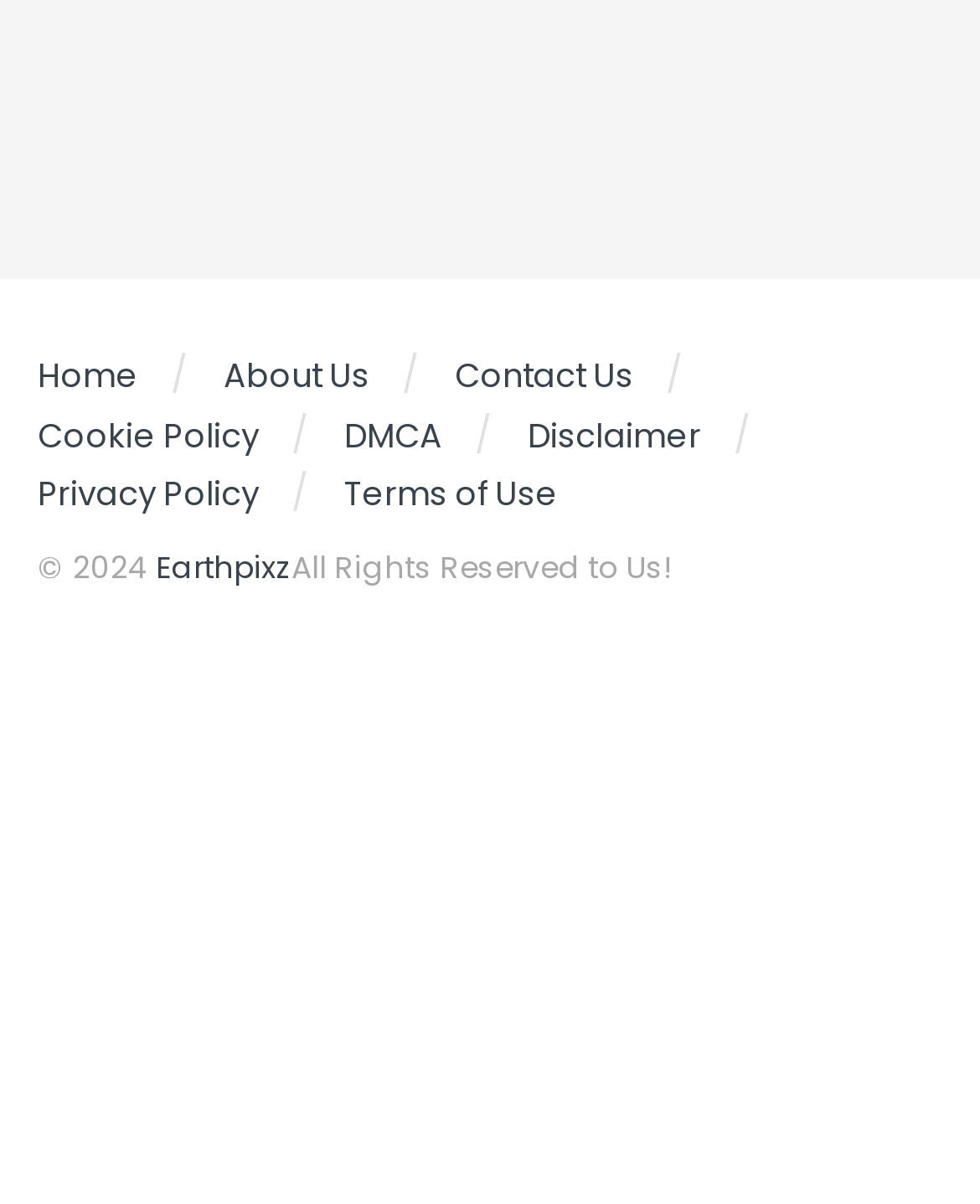Please provide a brief answer to the question using only one word or phrase: 
What is the text below the links?

Copyright information